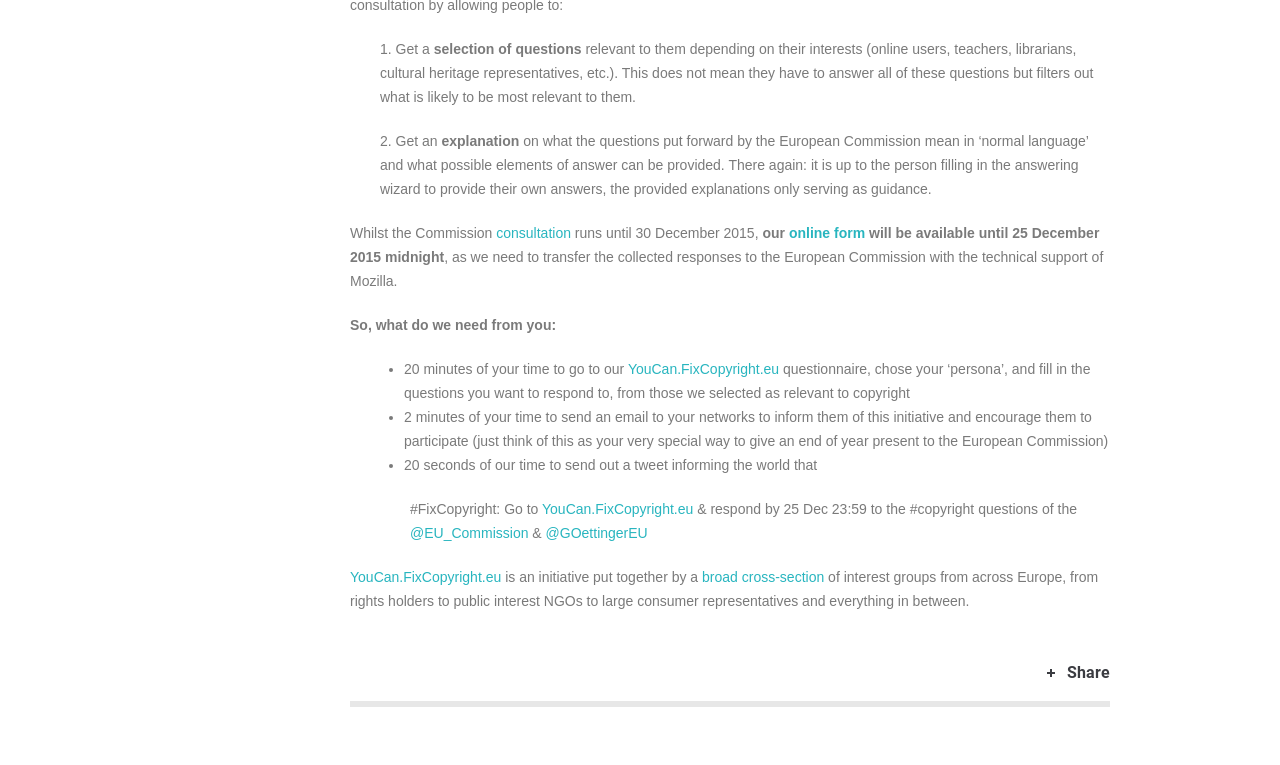Given the element description: "YouCan.FixCopyright.eu", predict the bounding box coordinates of this UI element. The coordinates must be four float numbers between 0 and 1, given as [left, top, right, bottom].

[0.491, 0.472, 0.609, 0.493]